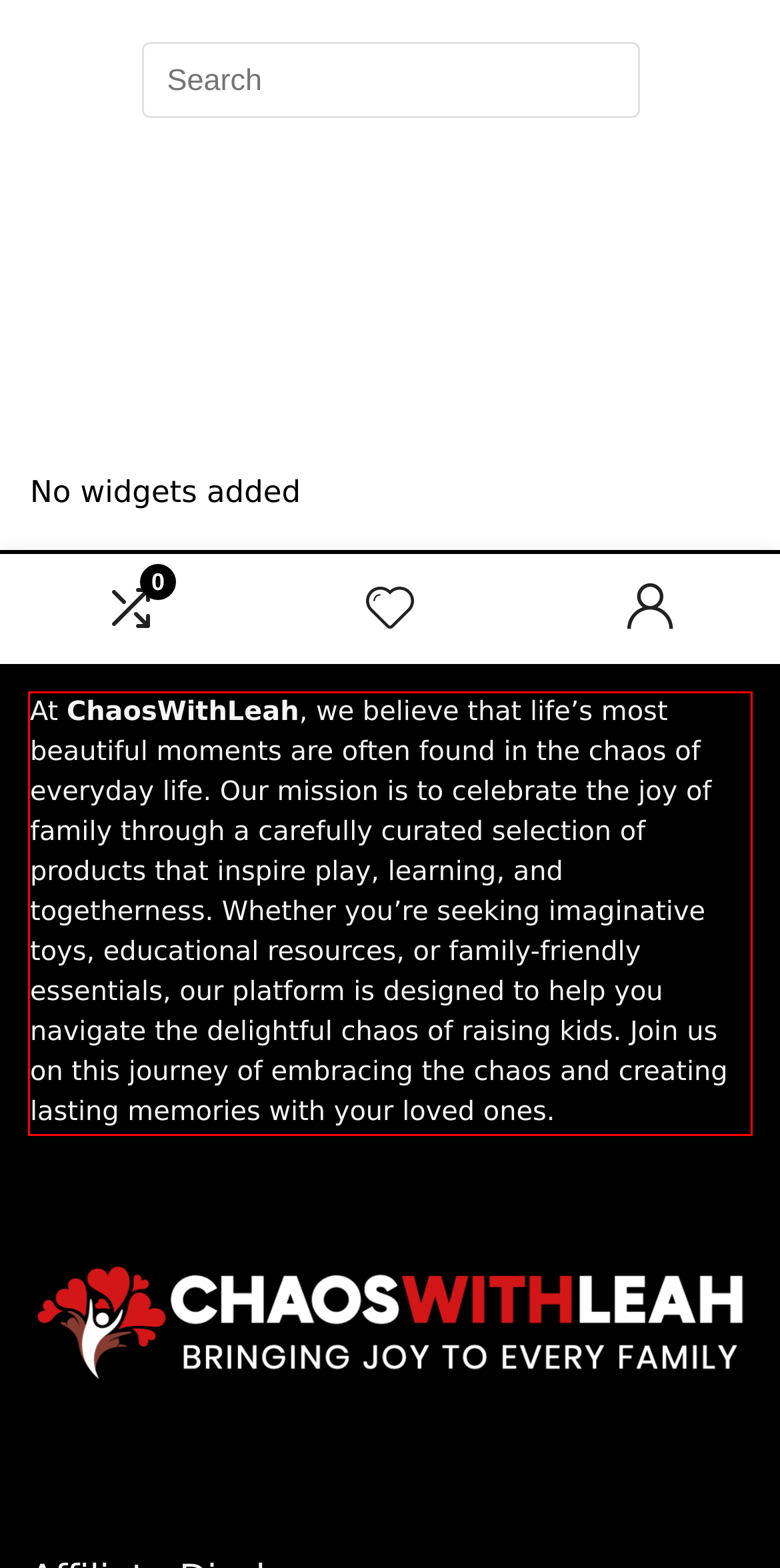Please examine the webpage screenshot and extract the text within the red bounding box using OCR.

At ChaosWithLeah, we believe that life’s most beautiful moments are often found in the chaos of everyday life. Our mission is to celebrate the joy of family through a carefully curated selection of products that inspire play, learning, and togetherness. Whether you’re seeking imaginative toys, educational resources, or family-friendly essentials, our platform is designed to help you navigate the delightful chaos of raising kids. Join us on this journey of embracing the chaos and creating lasting memories with your loved ones.